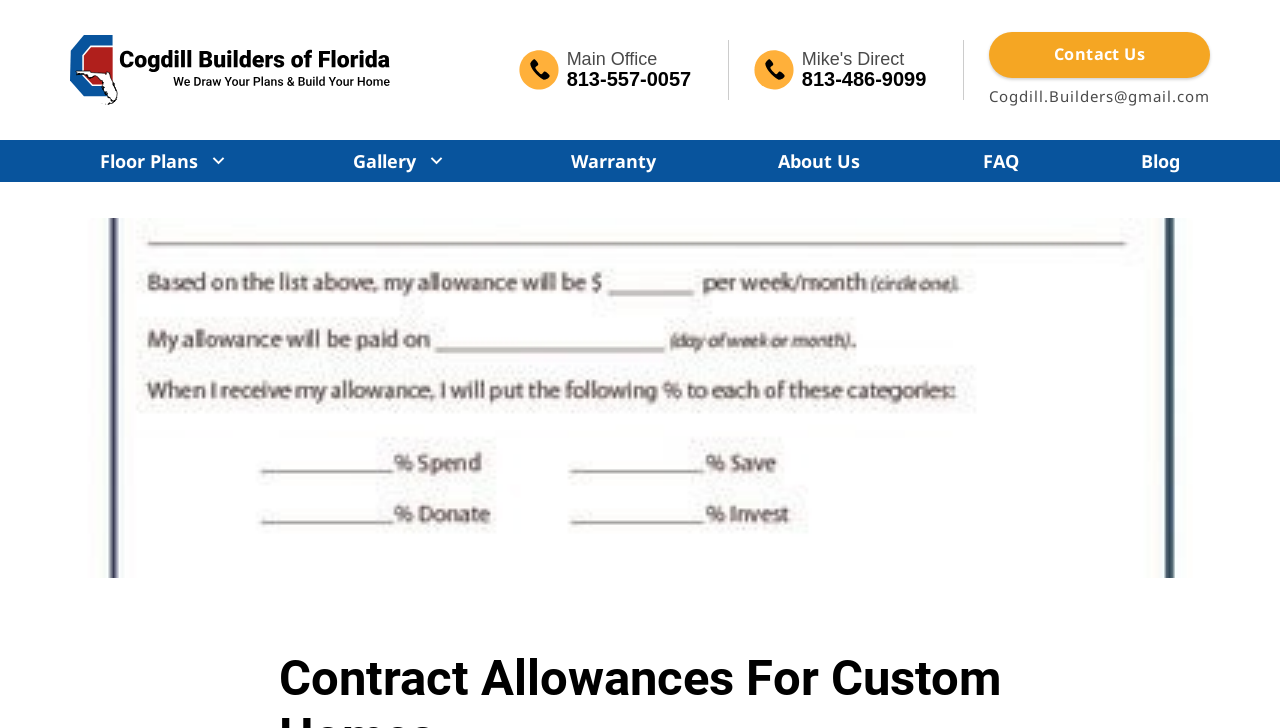Using the image as a reference, answer the following question in as much detail as possible:
How many navigation links are there?

I counted the number of navigation links by looking at the links with arrow icons. There are 7 links: 'Floor Plans', 'Gallery', 'Warranty', 'About Us', 'FAQ', 'Blog', and 'Contract Allowances For Custom Homes'.